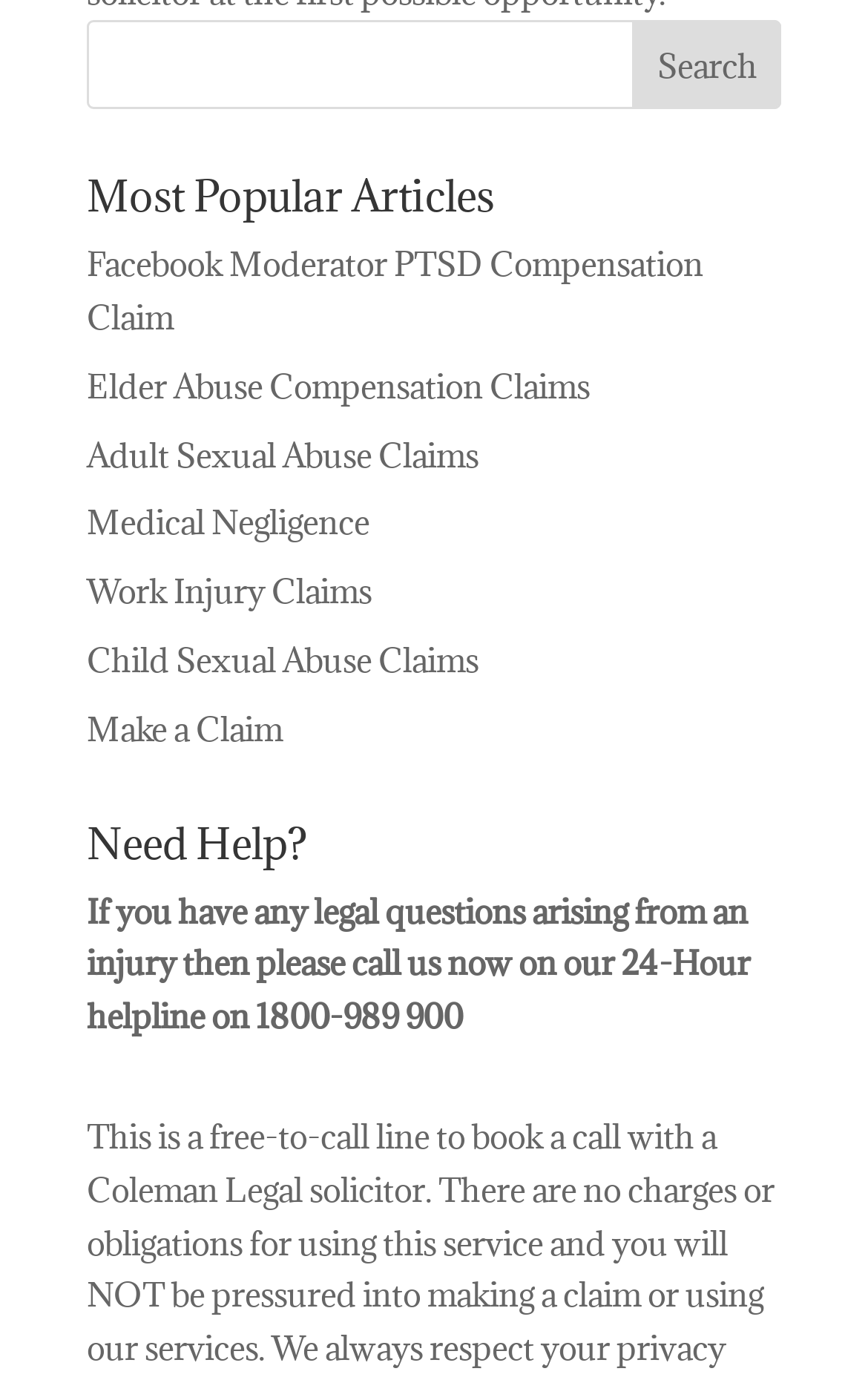What type of articles are listed on the webpage?
Please provide an in-depth and detailed response to the question.

The links listed on the webpage have titles such as 'Facebook Moderator PTSD Compensation Claim', 'Elder Abuse Compensation Claims', and 'Medical Negligence'. These titles suggest that the articles are related to legal topics, specifically compensation claims and injuries.